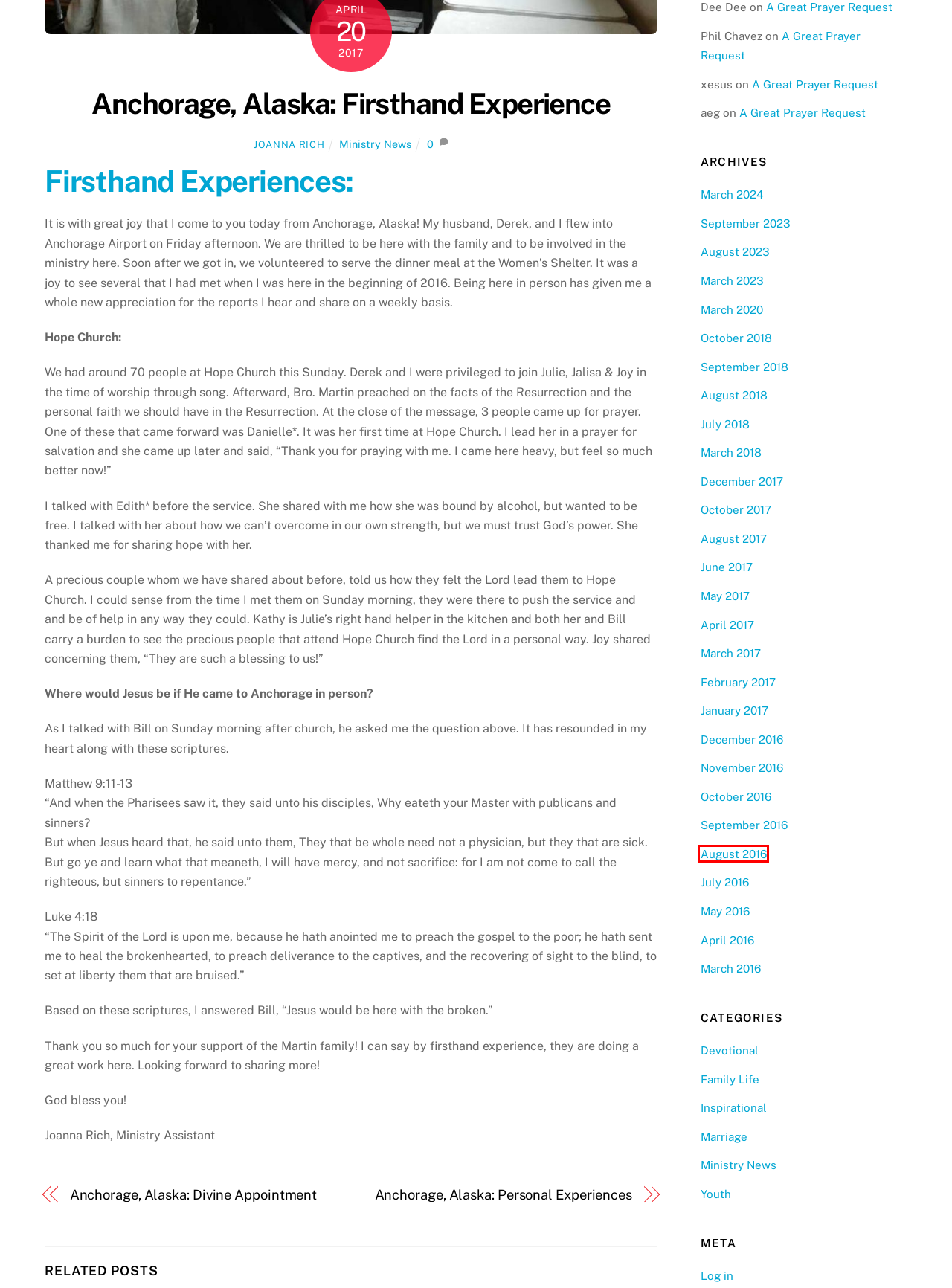Given a screenshot of a webpage with a red bounding box around an element, choose the most appropriate webpage description for the new page displayed after clicking the element within the bounding box. Here are the candidates:
A. Log In ‹ Hope For The Home — WordPress
B. May 2016 – Hope For The Home
C. August 2023 – Hope For The Home
D. Inspirational – Hope For The Home
E. September 2023 – Hope For The Home
F. August 2017 – Hope For The Home
G. March 2017 – Hope For The Home
H. August 2016 – Hope For The Home

H